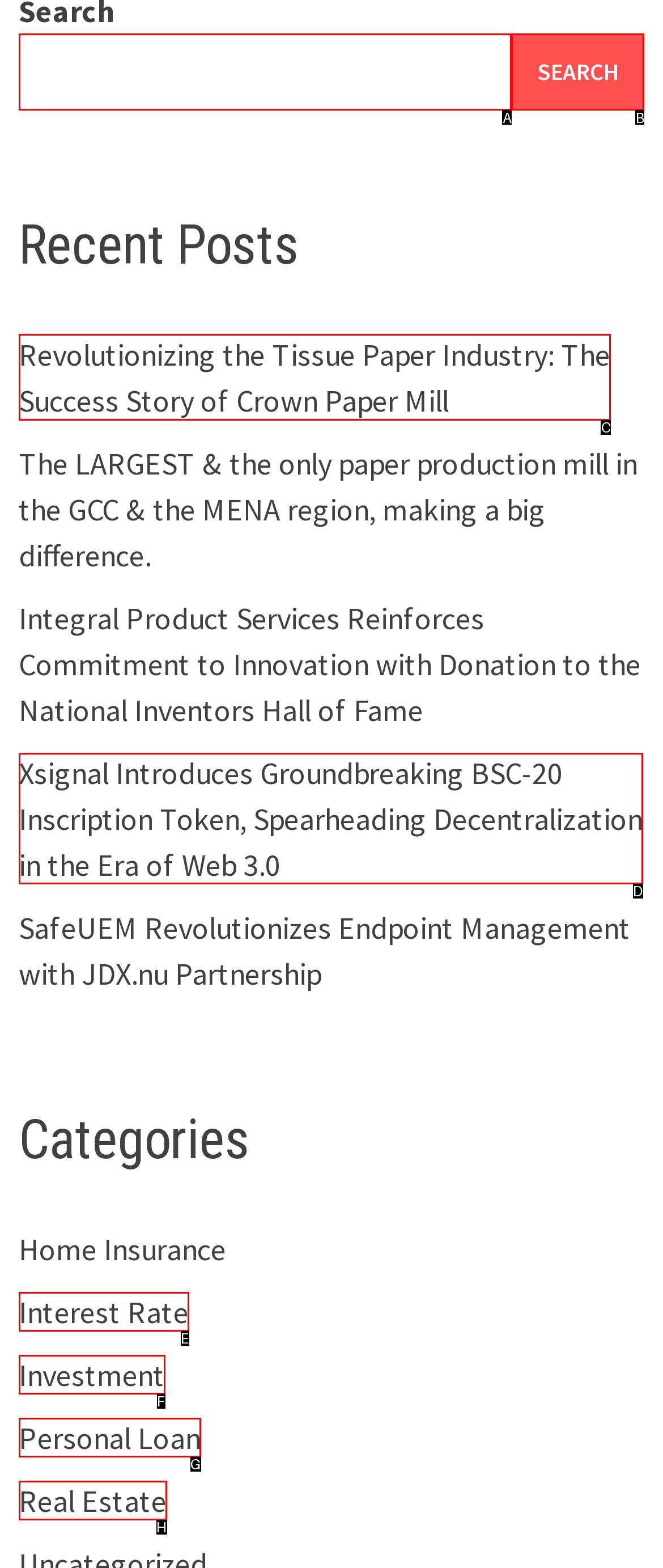Determine which HTML element to click for this task: read about Revolutionizing the Tissue Paper Industry Provide the letter of the selected choice.

C